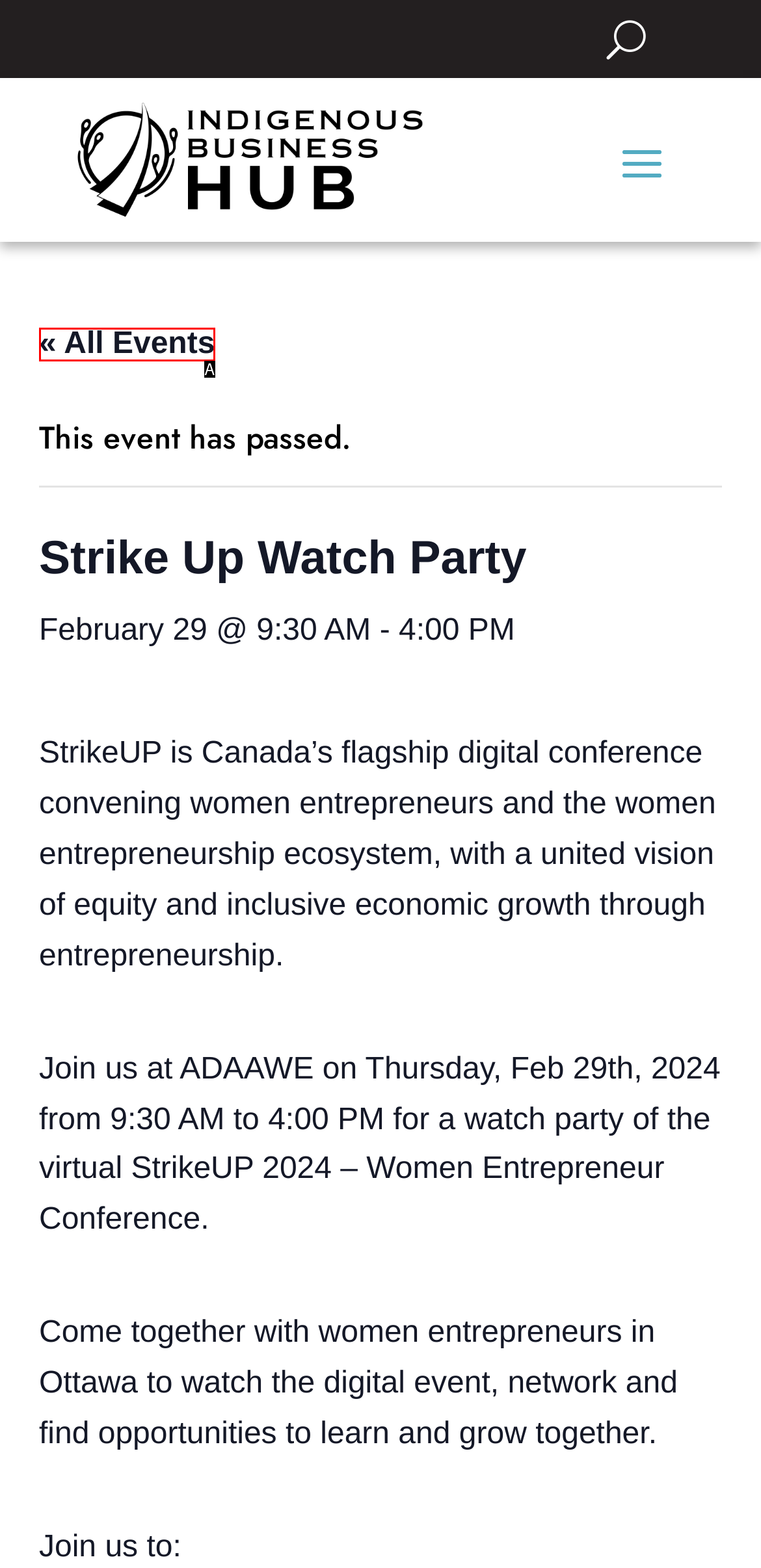Please determine which option aligns with the description: « All Events. Respond with the option’s letter directly from the available choices.

A